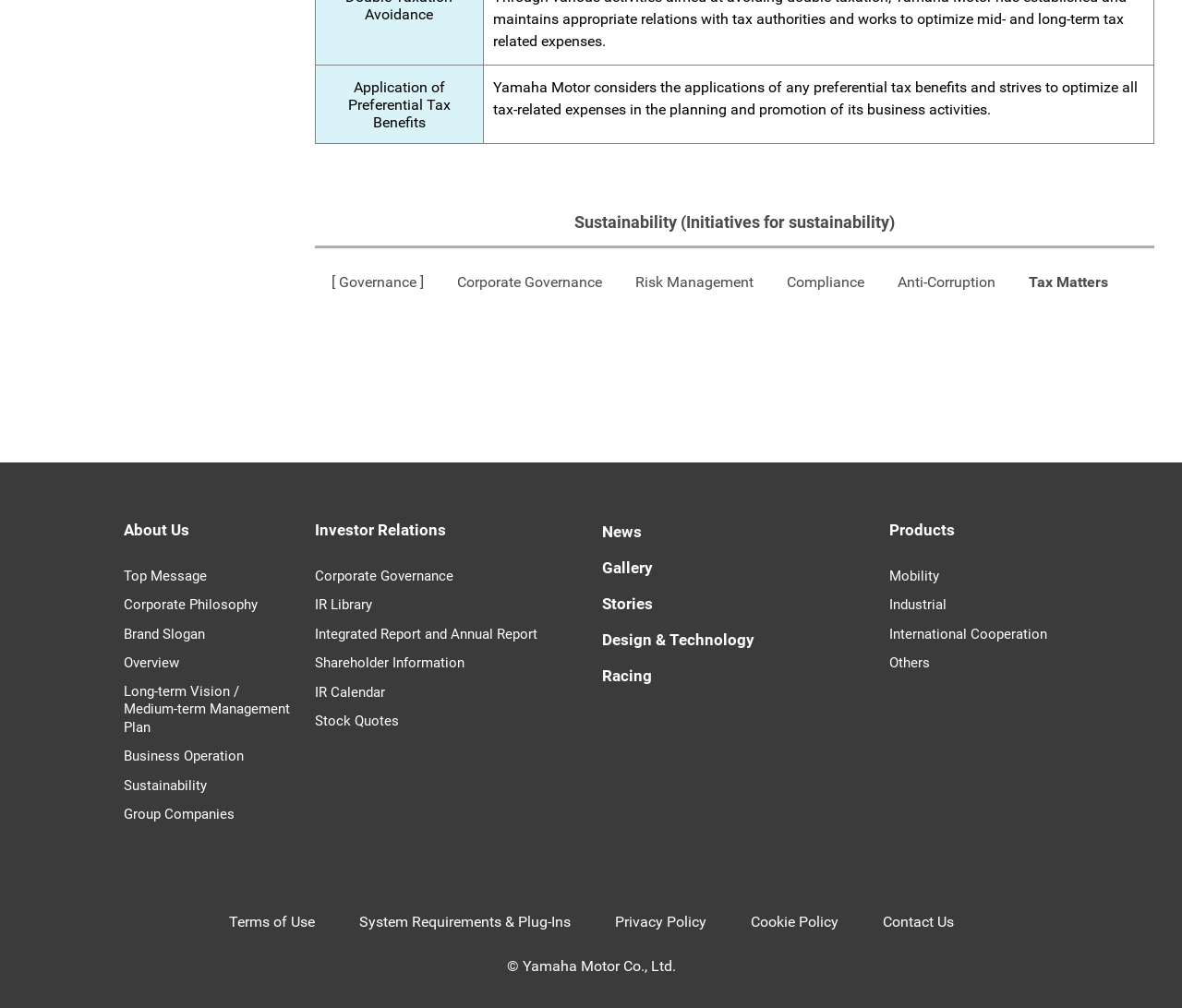Identify the bounding box coordinates of the element that should be clicked to fulfill this task: "Explore Products". The coordinates should be provided as four float numbers between 0 and 1, i.e., [left, top, right, bottom].

[0.753, 0.516, 0.808, 0.534]